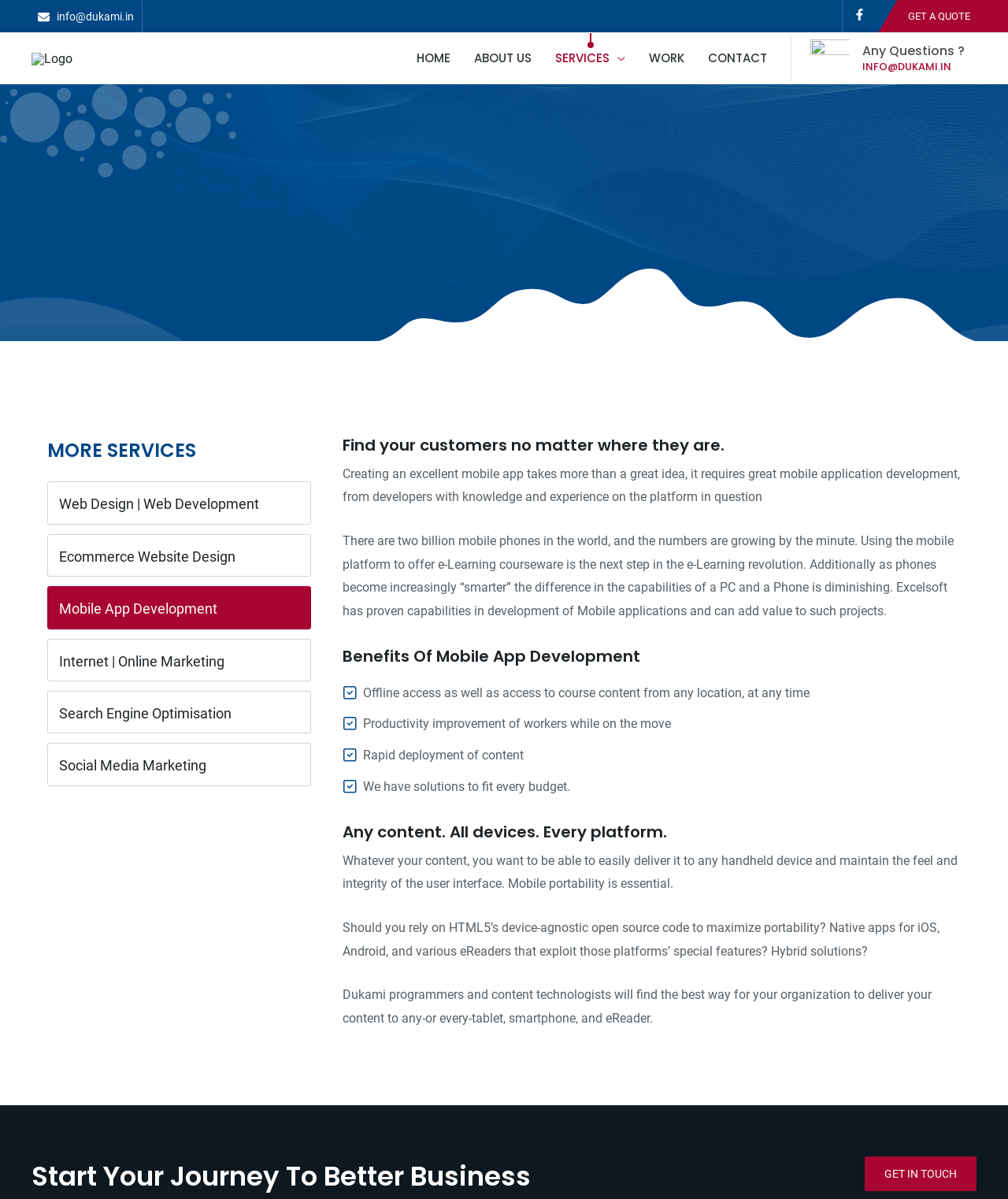Answer the question using only a single word or phrase: 
What is the main service offered?

Mobile App Development